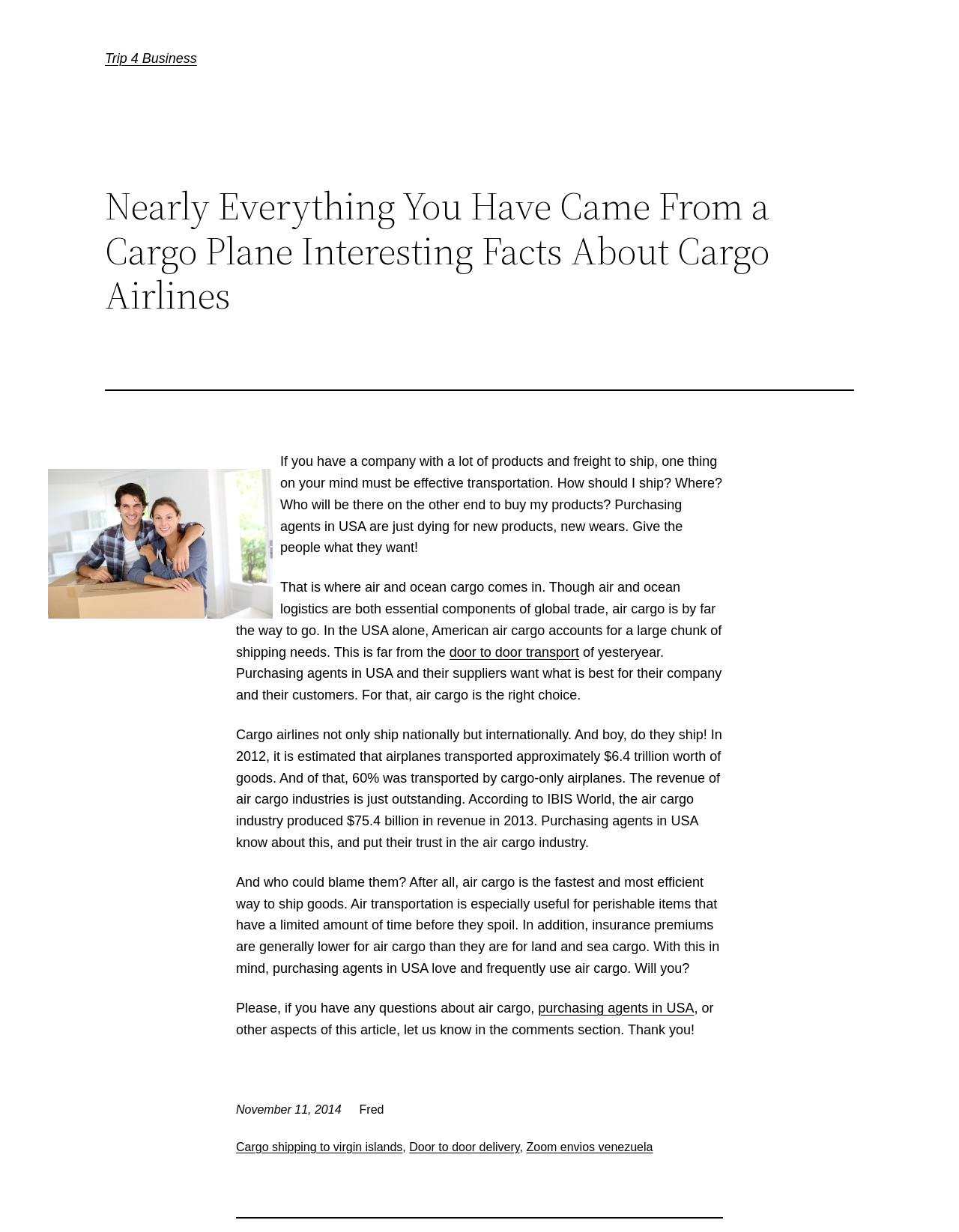Respond with a single word or phrase to the following question: What is the advantage of air cargo for perishable items?

Faster shipping